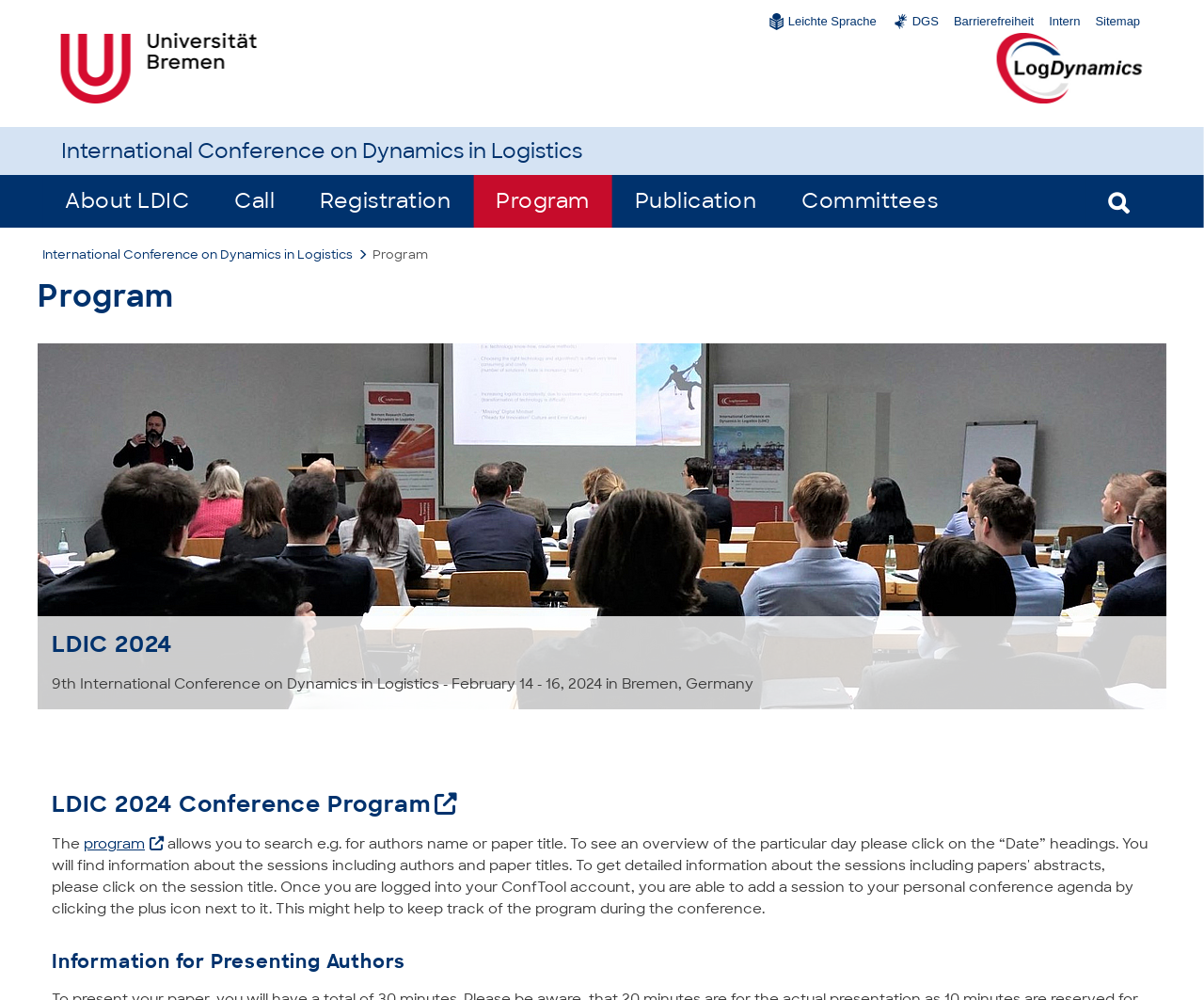Specify the bounding box coordinates for the region that must be clicked to perform the given instruction: "Click on the 'Leichte Sprache' link".

[0.637, 0.012, 0.728, 0.028]